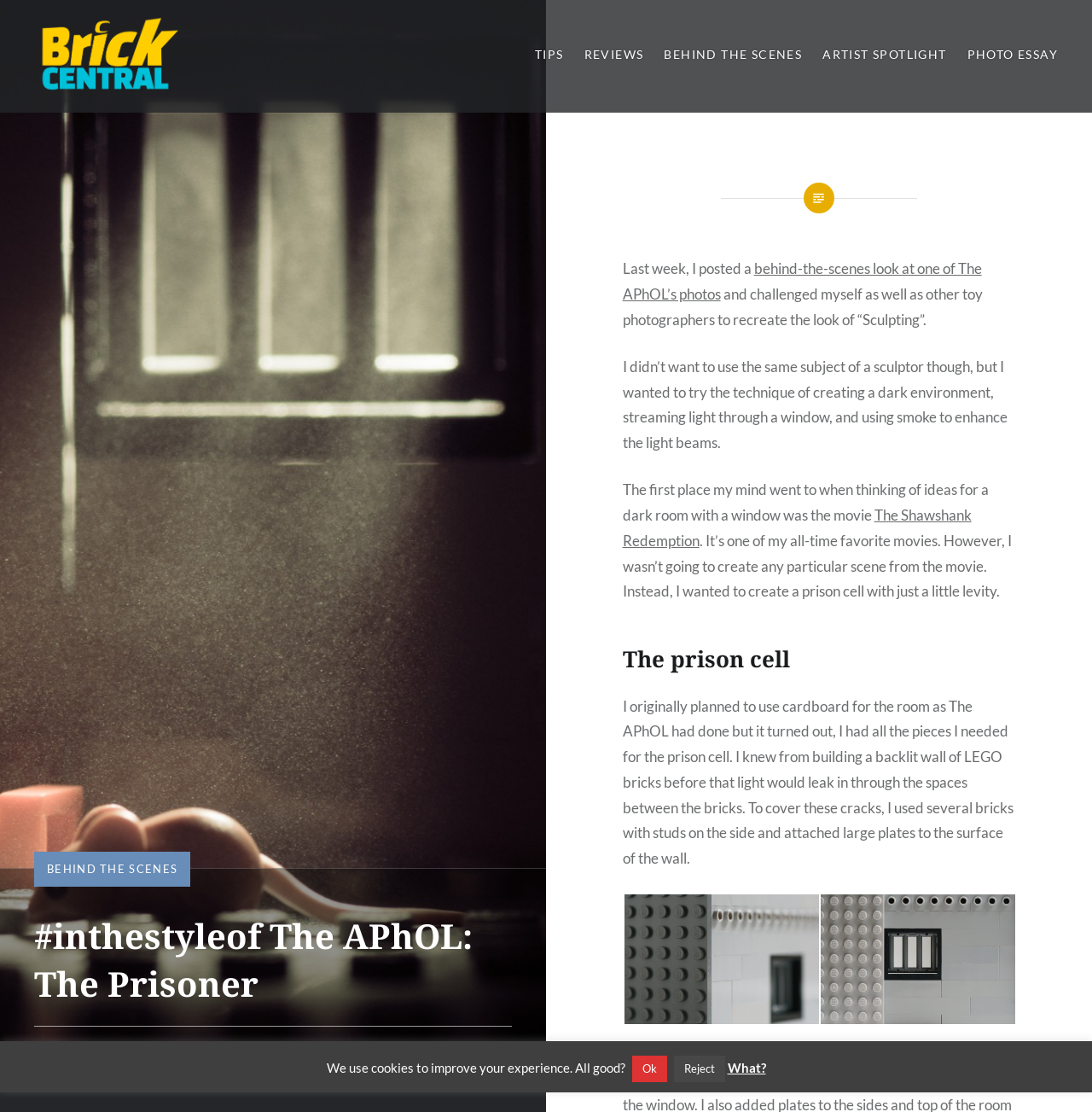Specify the bounding box coordinates of the region I need to click to perform the following instruction: "View the 'Studs on the back of prison cell' image". The coordinates must be four float numbers in the range of 0 to 1, i.e., [left, top, right, bottom].

[0.572, 0.805, 0.75, 0.921]